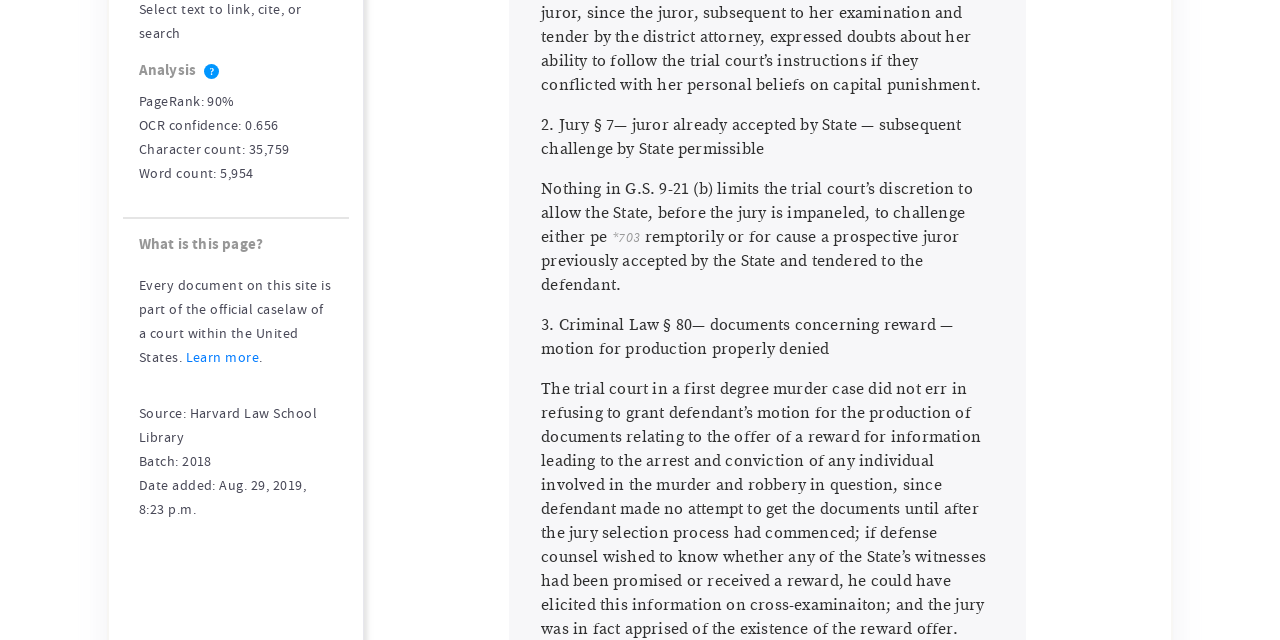From the webpage screenshot, identify the region described by Learn more. Provide the bounding box coordinates as (top-left x, top-left y, bottom-right x, bottom-right y), with each value being a floating point number between 0 and 1.

[0.145, 0.544, 0.203, 0.572]